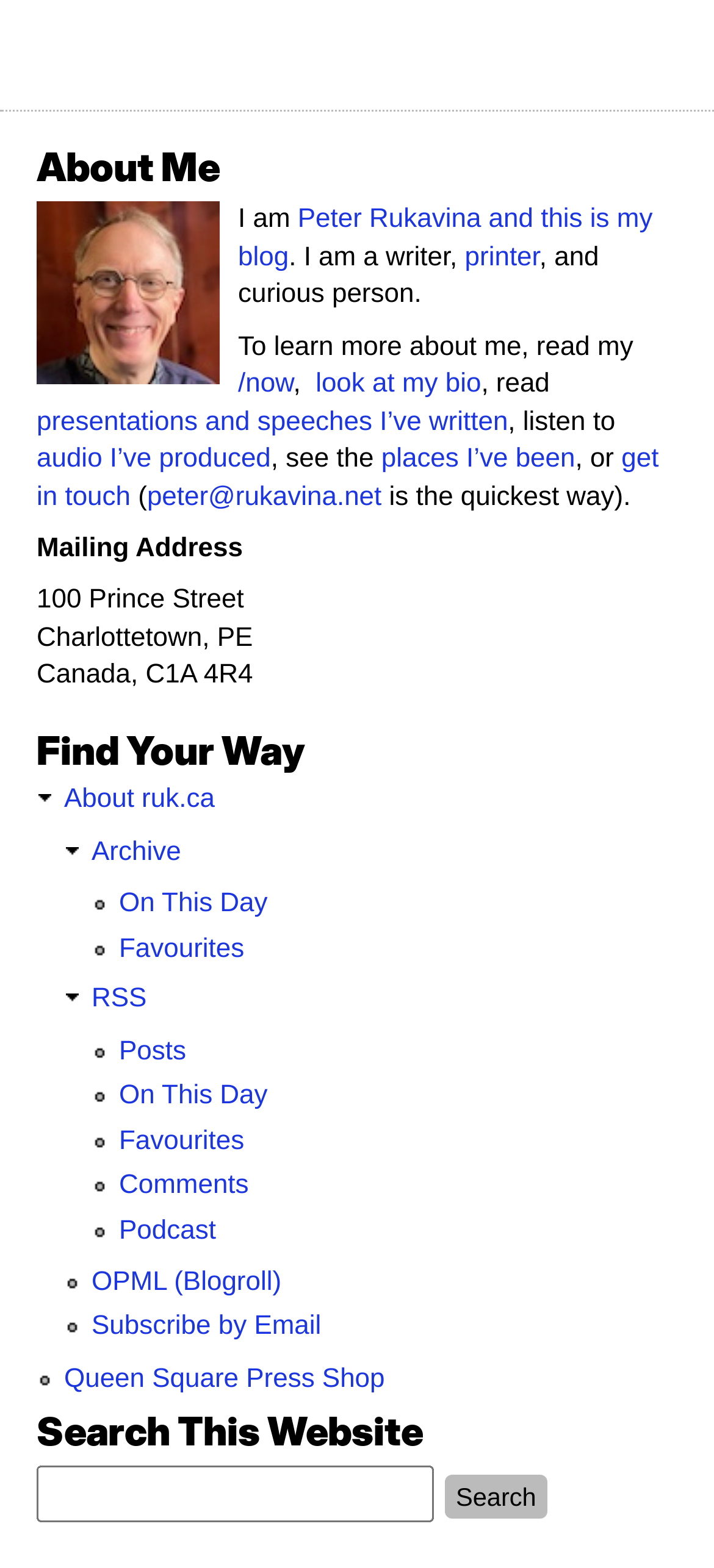How can I contact the author?
Answer the question based on the image using a single word or a brief phrase.

get in touch or email